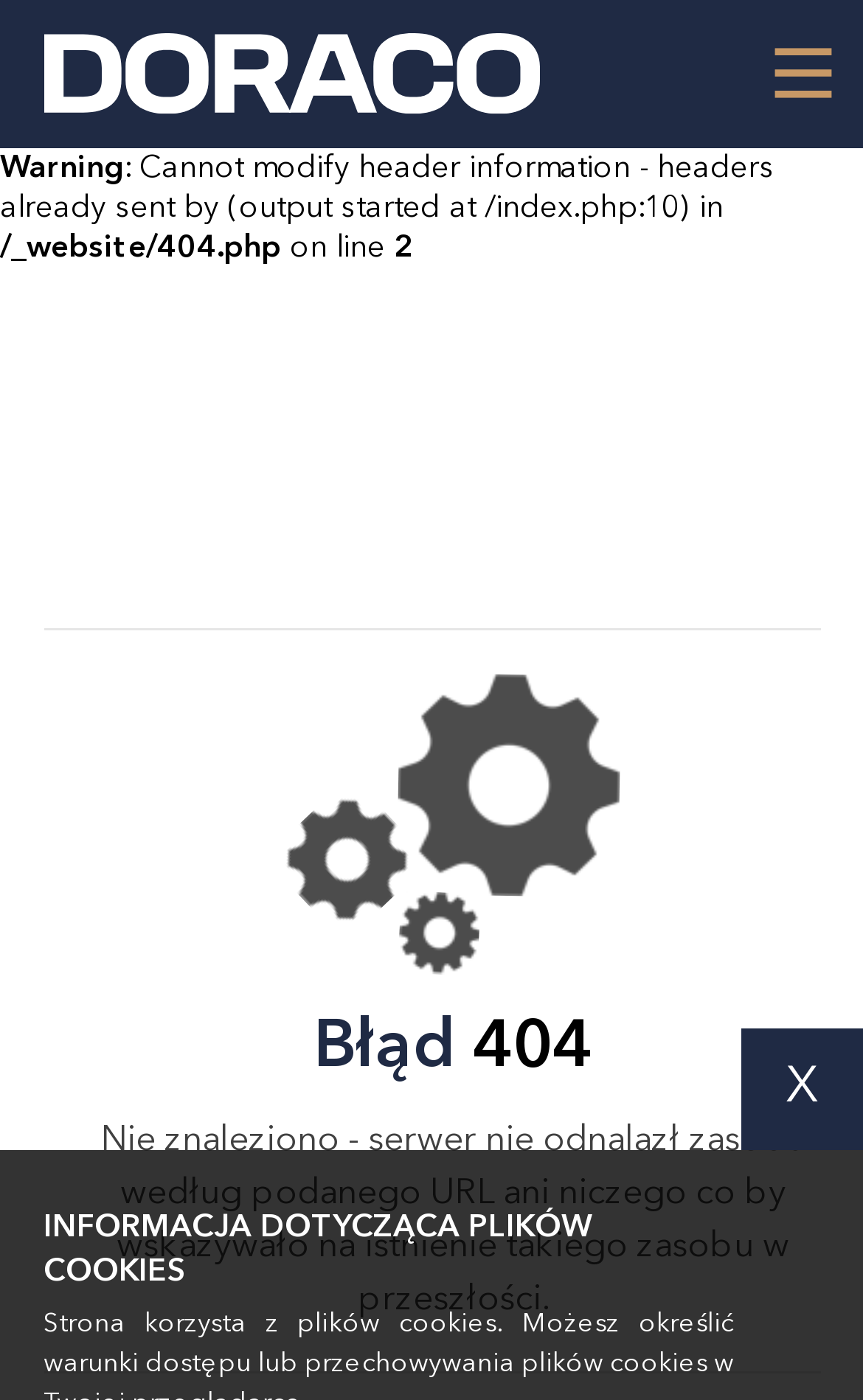Give a one-word or short phrase answer to this question: 
How many error images are displayed on the webpage?

3